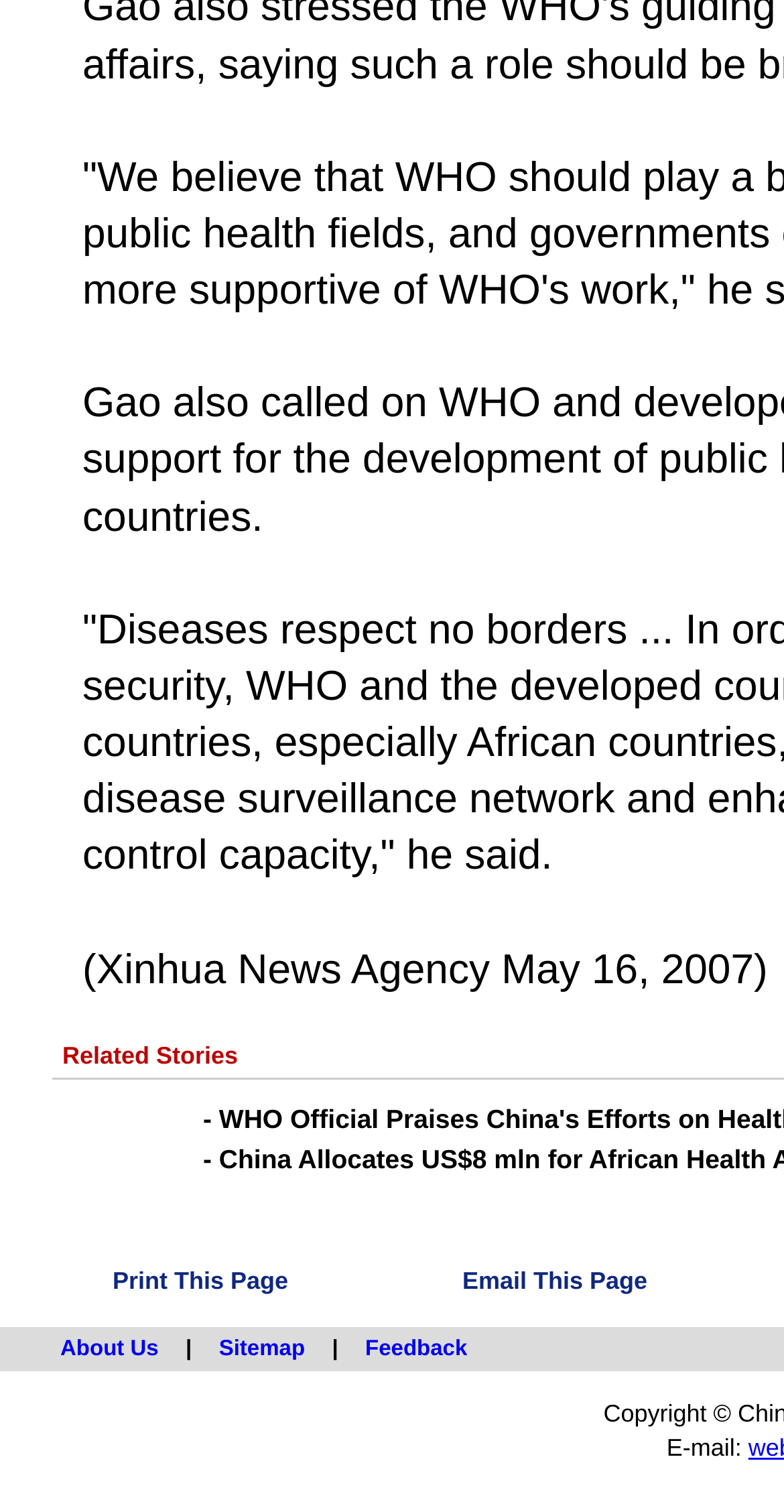What is the purpose of the first link?
Using the visual information from the image, give a one-word or short-phrase answer.

To print the page